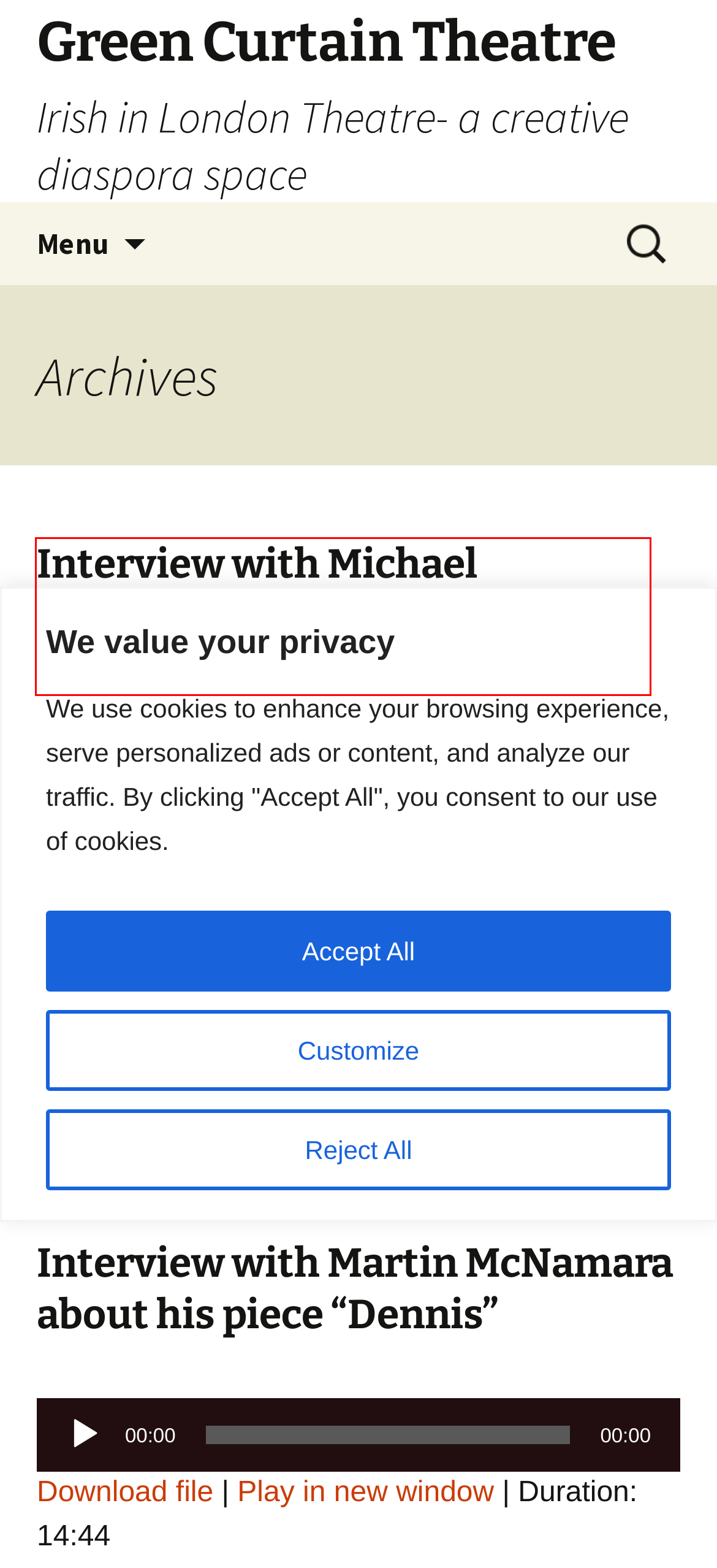Given a screenshot of a webpage with a red bounding box around a UI element, please identify the most appropriate webpage description that matches the new webpage after you click on the element. Here are the candidates:
A. Interview with Helen Kennedy about her piece "Leaving Abhoca" - Green Curtain Theatre
B. Blog Tool, Publishing Platform, and CMS – WordPress.org
C. Interview with Anne O'Donoghue about her piece "Voices in the Air" - Green Curtain Theatre
D. Interview with Helen Collins about her piece "Crossing" - Green Curtain Theatre
E. About Us - Green Curtain Theatre
F. Interview with Michael O'Sullivan about his piece "Time to Think" - Green Curtain Theatre
G. Interview with John Dunne, founder of London Irish Theatre - Green Curtain Theatre
H. Interview with Rosanna McGlone, winning entry in Leaving Competition 2018 - Green Curtain Theatre

F